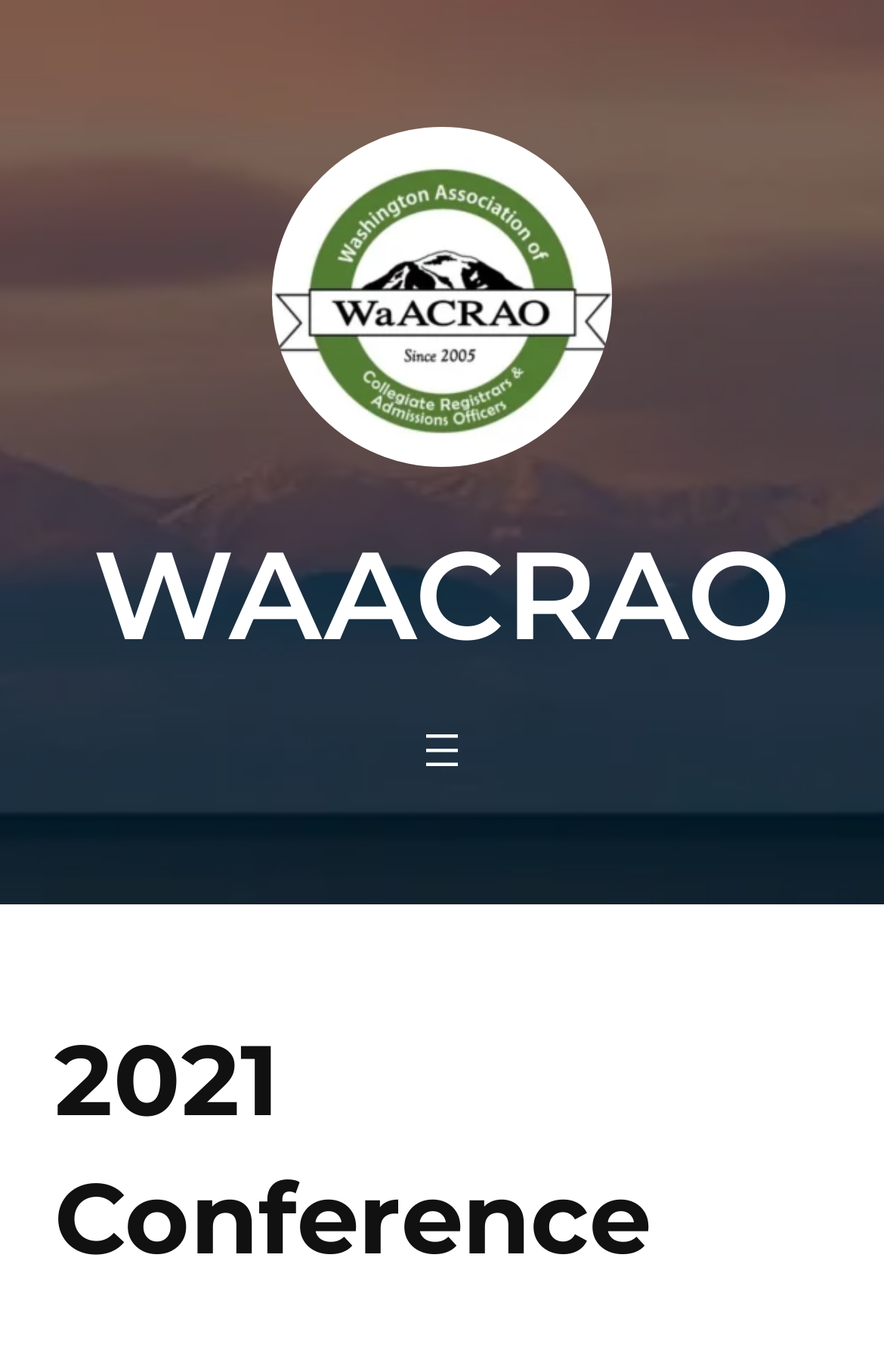Given the element description WaACRAO, predict the bounding box coordinates for the UI element in the webpage screenshot. The format should be (top-left x, top-left y, bottom-right x, bottom-right y), and the values should be between 0 and 1.

[0.105, 0.378, 0.895, 0.489]